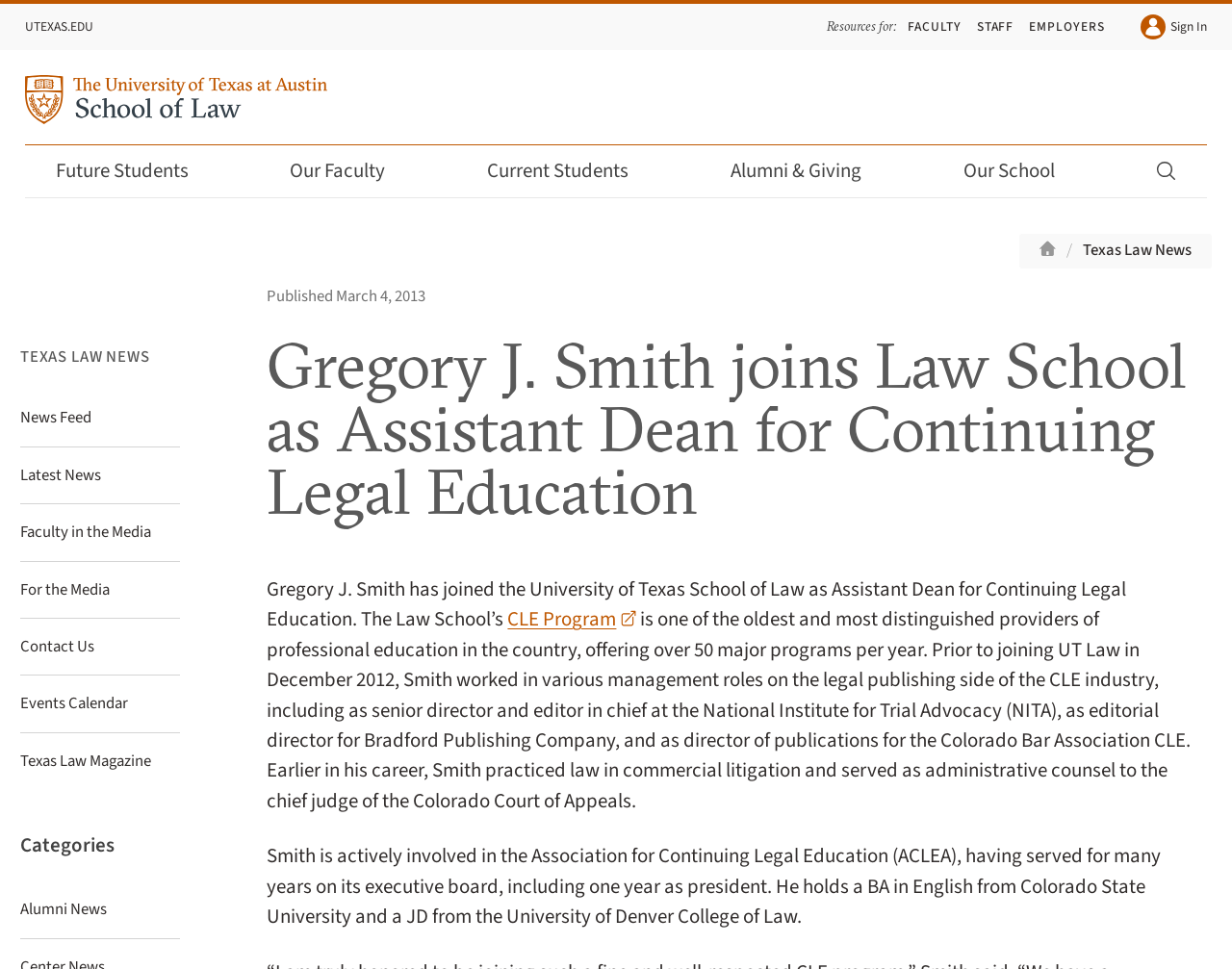What is Gregory J. Smith's new role?
Please use the image to deliver a detailed and complete answer.

I found this answer by reading the heading 'Gregory J. Smith joins Law School as Assistant Dean for Continuing Legal Education' and the static text 'Gregory J. Smith has joined the University of Texas School of Law as Assistant Dean for Continuing Legal Education.'